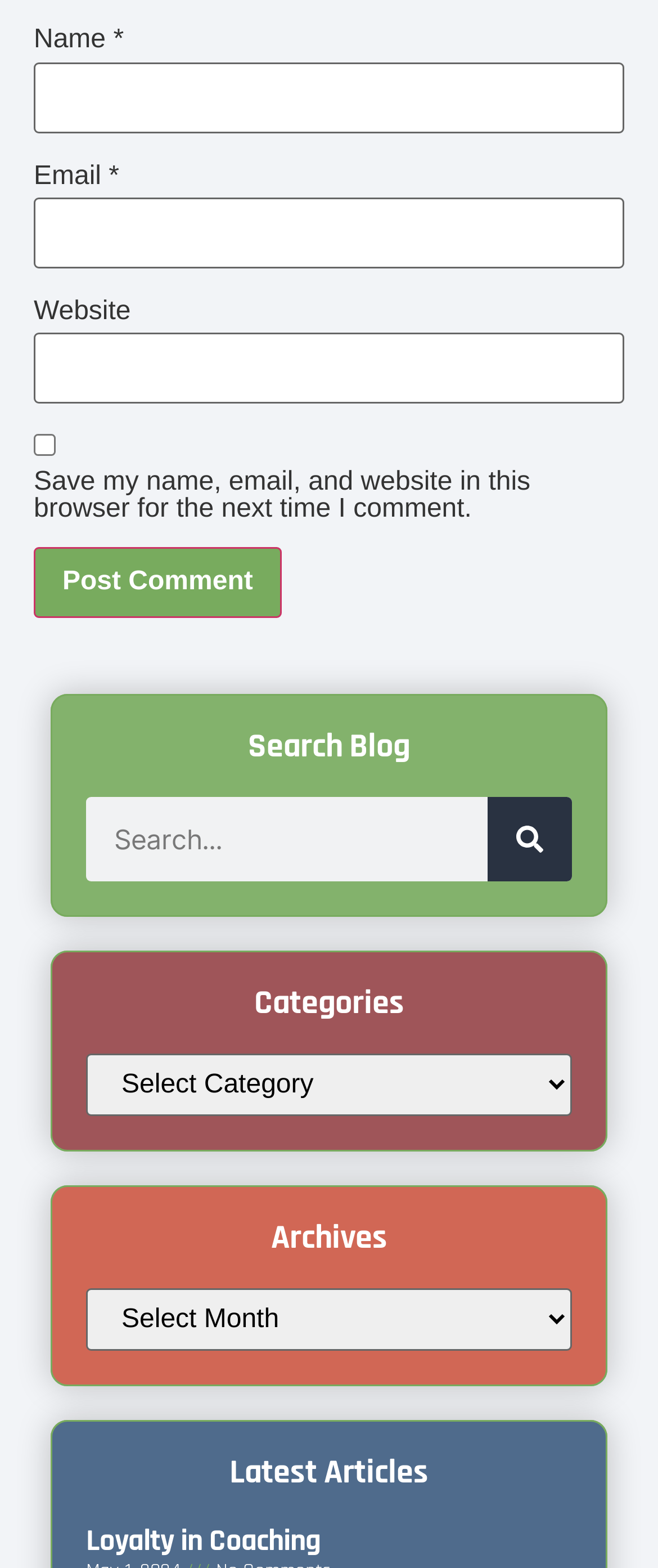Please answer the following question using a single word or phrase: 
What is the label of the first input field?

Name